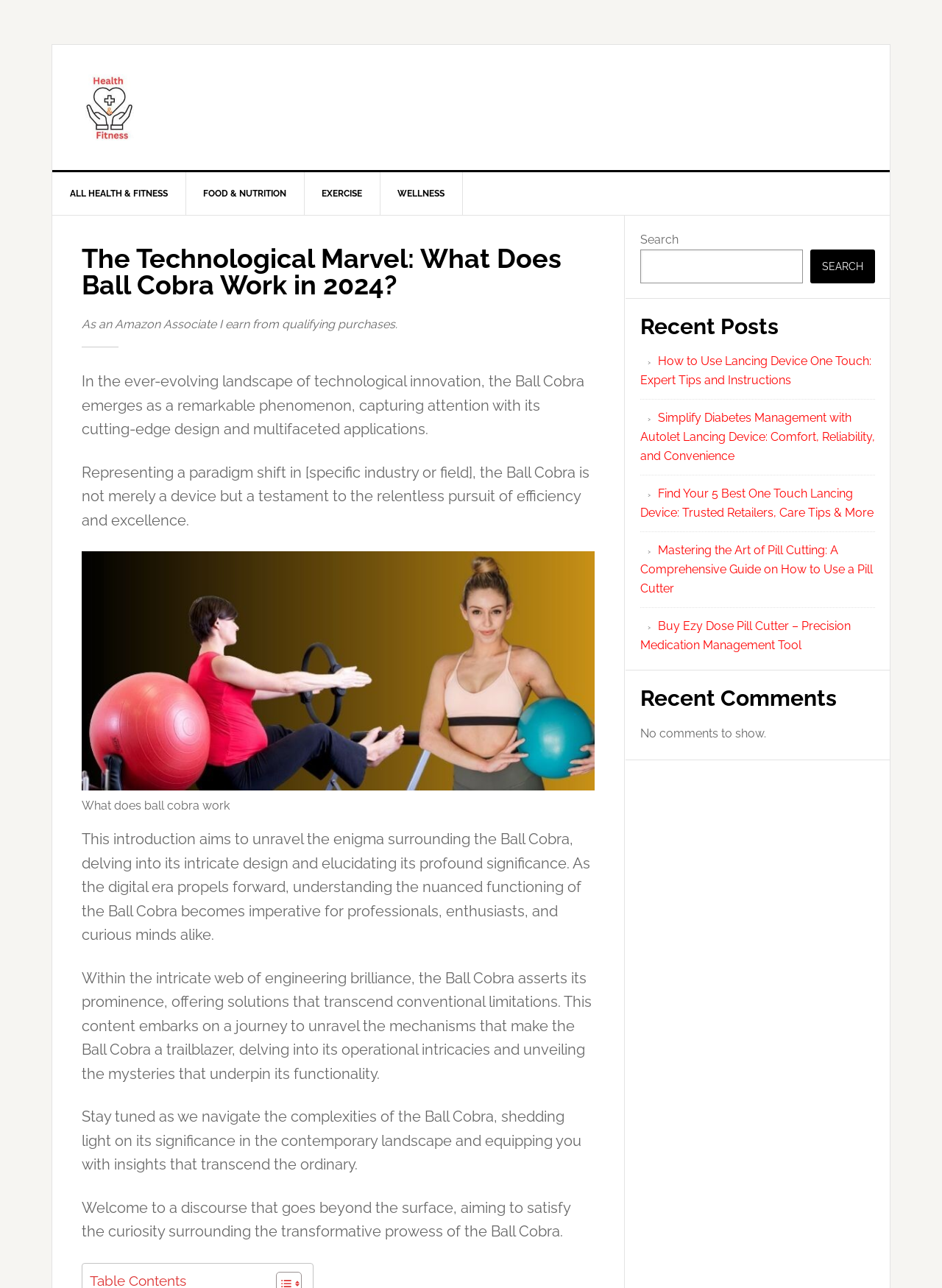Please identify the bounding box coordinates of the area I need to click to accomplish the following instruction: "Click on 'HEALTH & FITNESS'".

[0.087, 0.058, 0.913, 0.109]